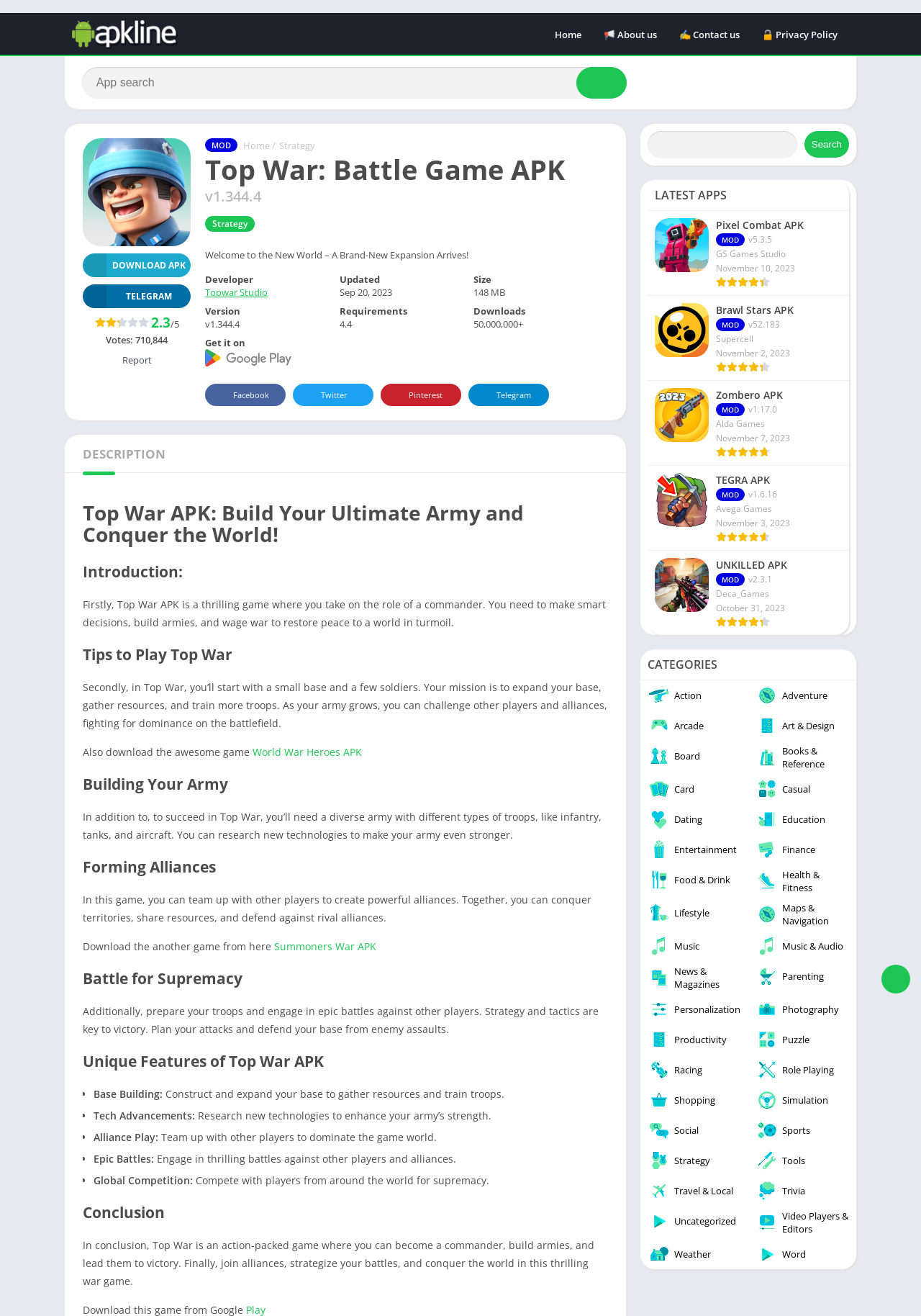Locate the bounding box coordinates of the element that should be clicked to fulfill the instruction: "Download Top War APK".

[0.09, 0.193, 0.207, 0.211]